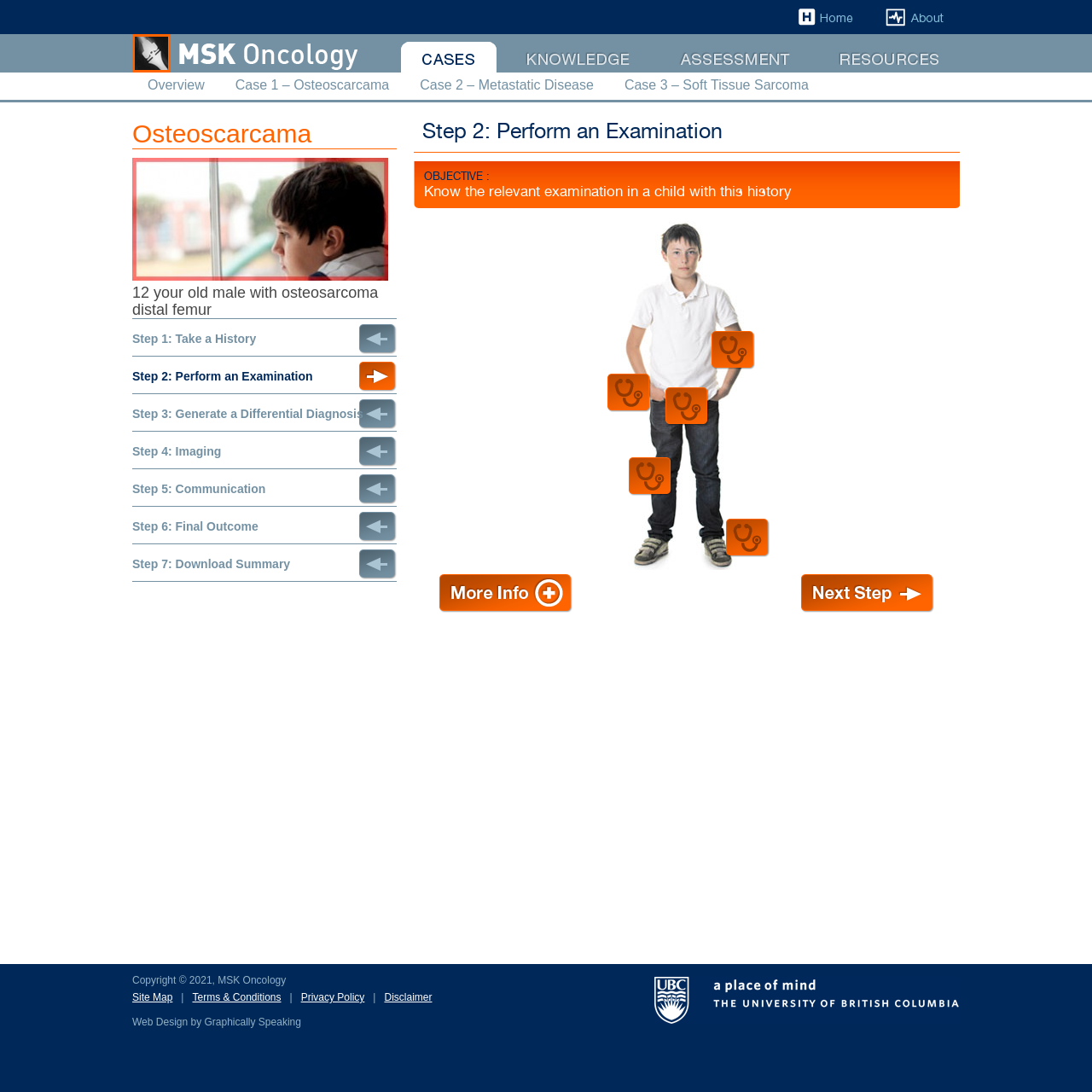Please identify the bounding box coordinates of the clickable region that I should interact with to perform the following instruction: "View More Info". The coordinates should be expressed as four float numbers between 0 and 1, i.e., [left, top, right, bottom].

[0.402, 0.526, 0.524, 0.561]